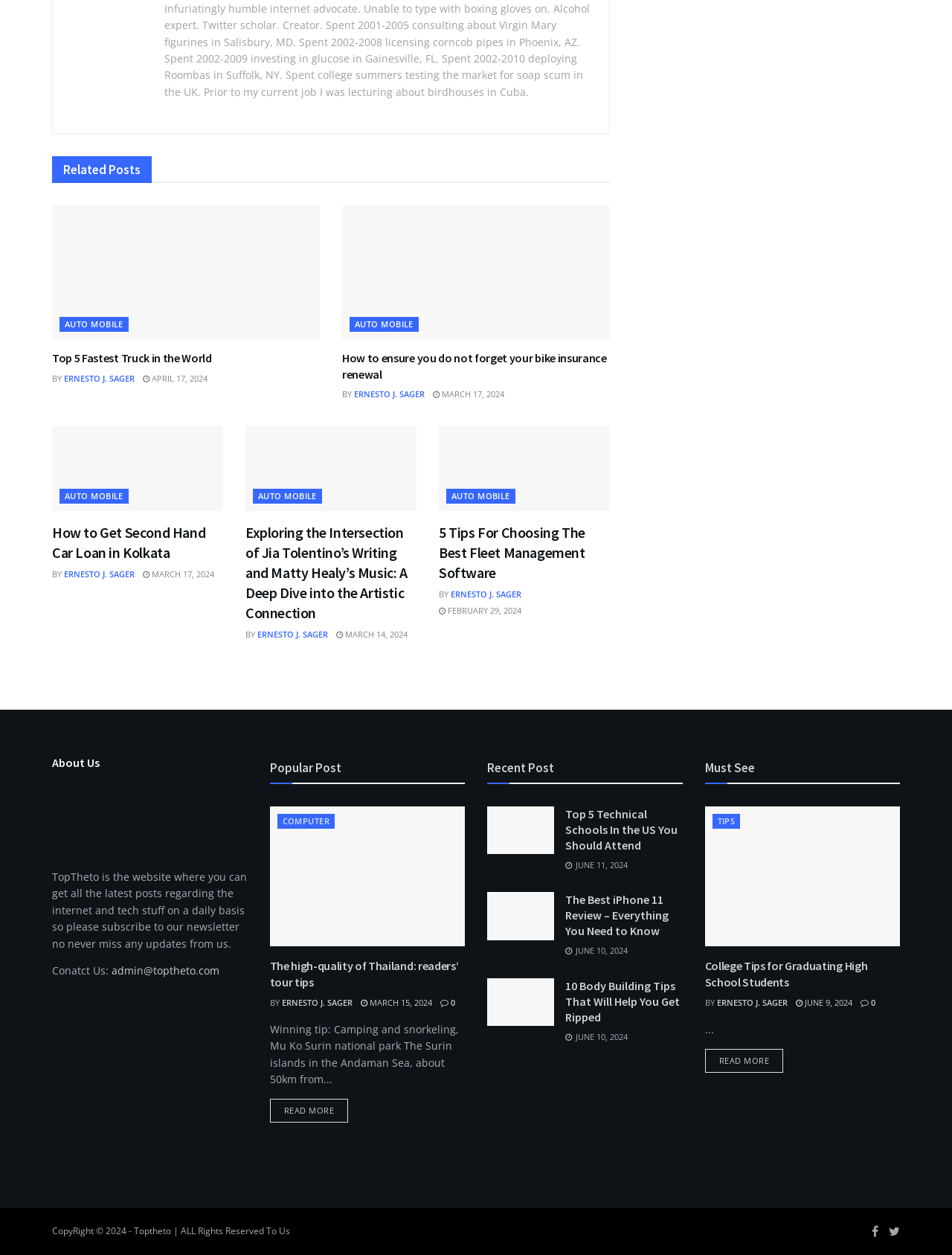Please identify the bounding box coordinates of the element that needs to be clicked to execute the following command: "Check the 'Recent Post' section". Provide the bounding box using four float numbers between 0 and 1, formatted as [left, top, right, bottom].

[0.512, 0.601, 0.582, 0.622]